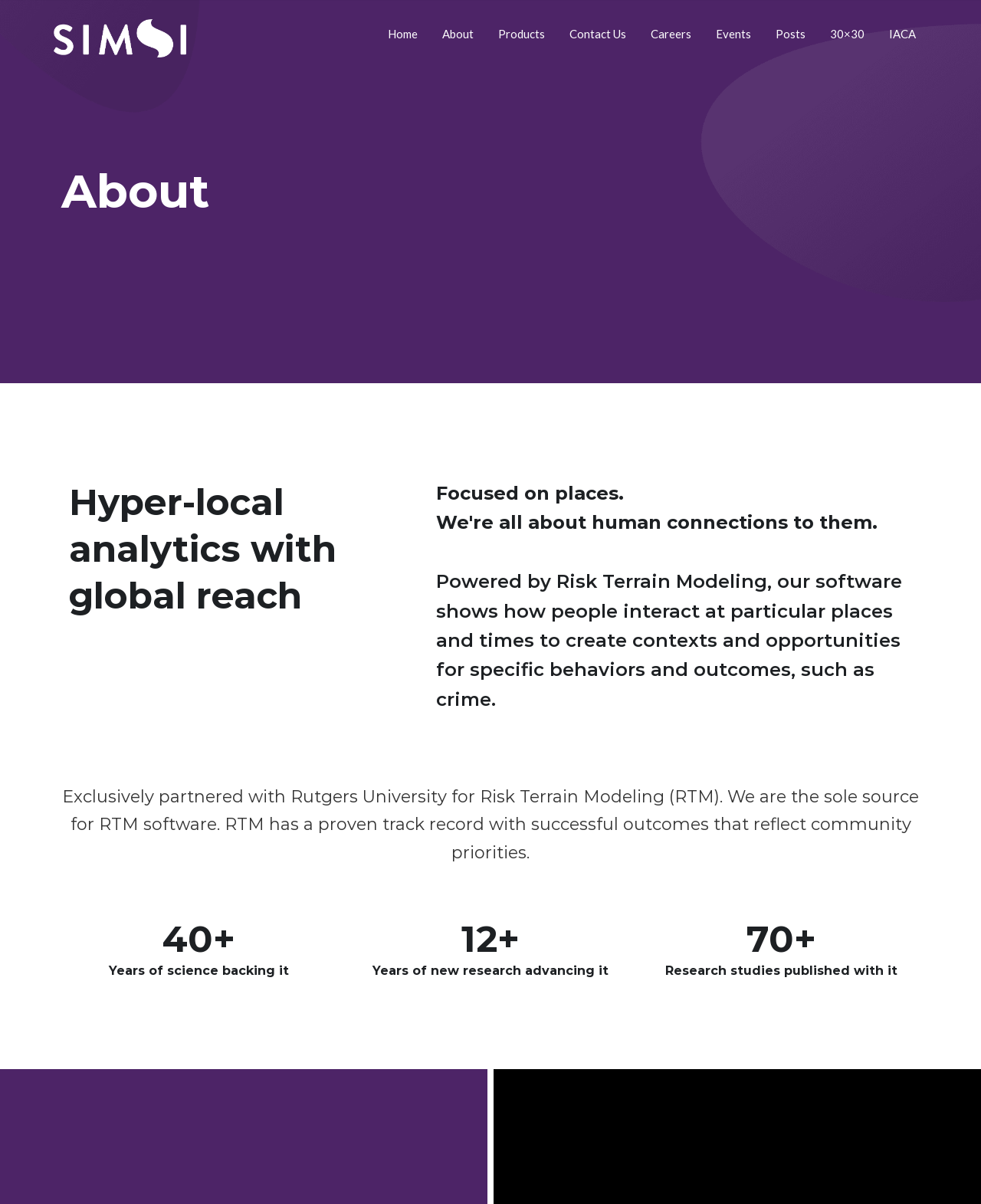Find the UI element described as: "Posts" and predict its bounding box coordinates. Ensure the coordinates are four float numbers between 0 and 1, [left, top, right, bottom].

[0.791, 0.012, 0.821, 0.044]